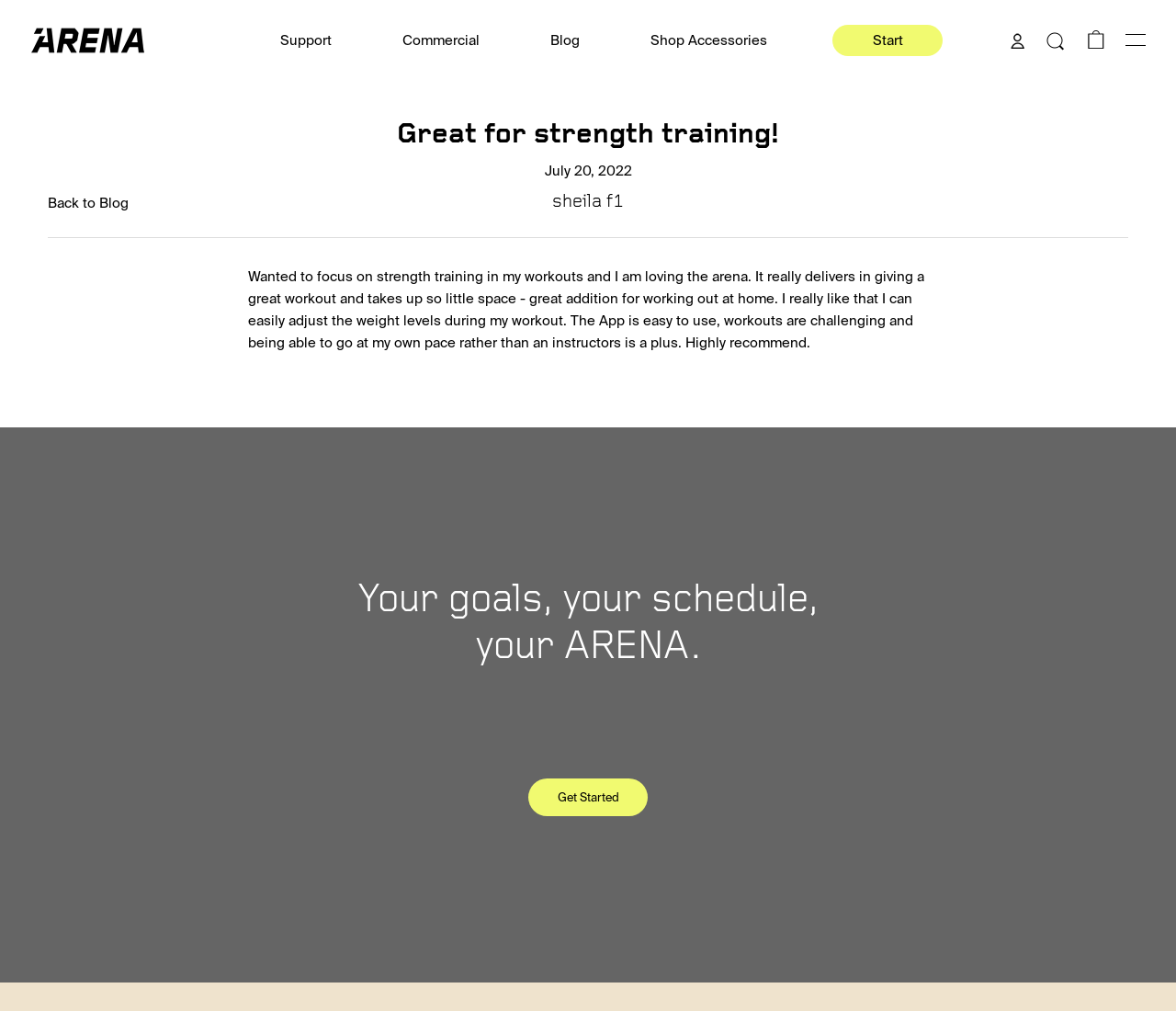Please specify the coordinates of the bounding box for the element that should be clicked to carry out this instruction: "Get Started". The coordinates must be four float numbers between 0 and 1, formatted as [left, top, right, bottom].

[0.449, 0.77, 0.551, 0.808]